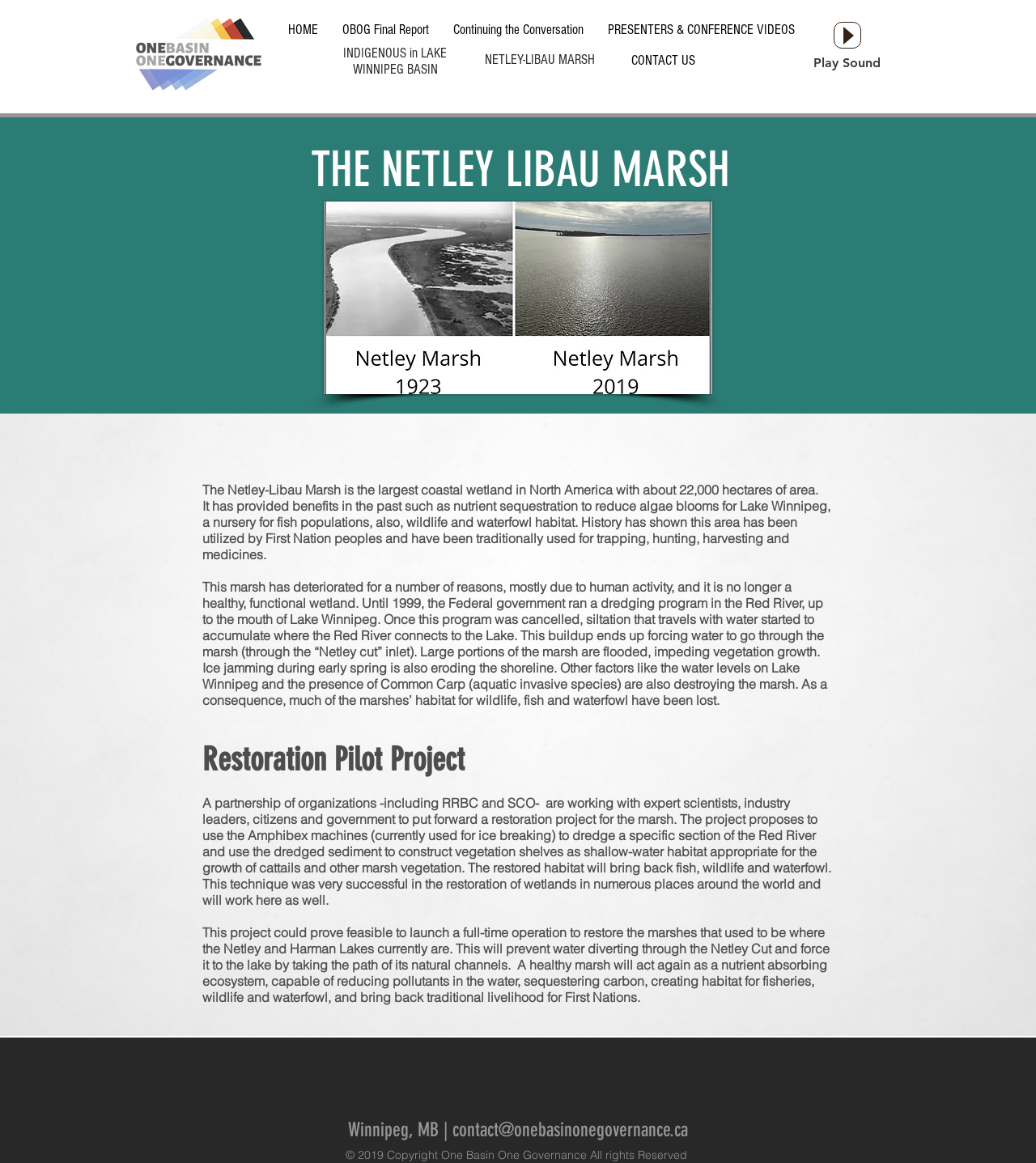Please find the bounding box coordinates of the element that must be clicked to perform the given instruction: "Visit the 'PRINCIPAL' page". The coordinates should be four float numbers from 0 to 1, i.e., [left, top, right, bottom].

None